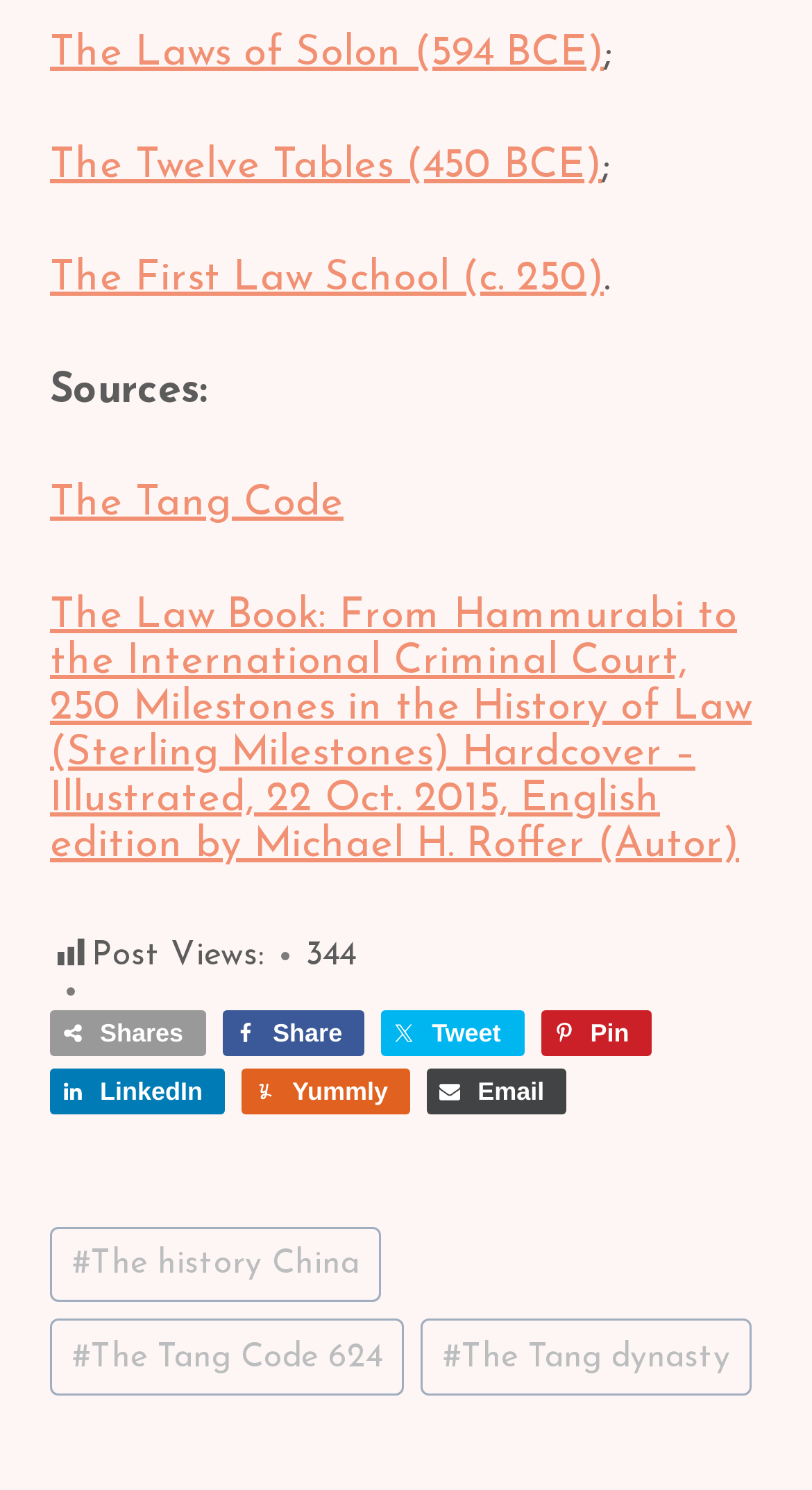Kindly provide the bounding box coordinates of the section you need to click on to fulfill the given instruction: "View The history of China".

[0.062, 0.823, 0.47, 0.874]